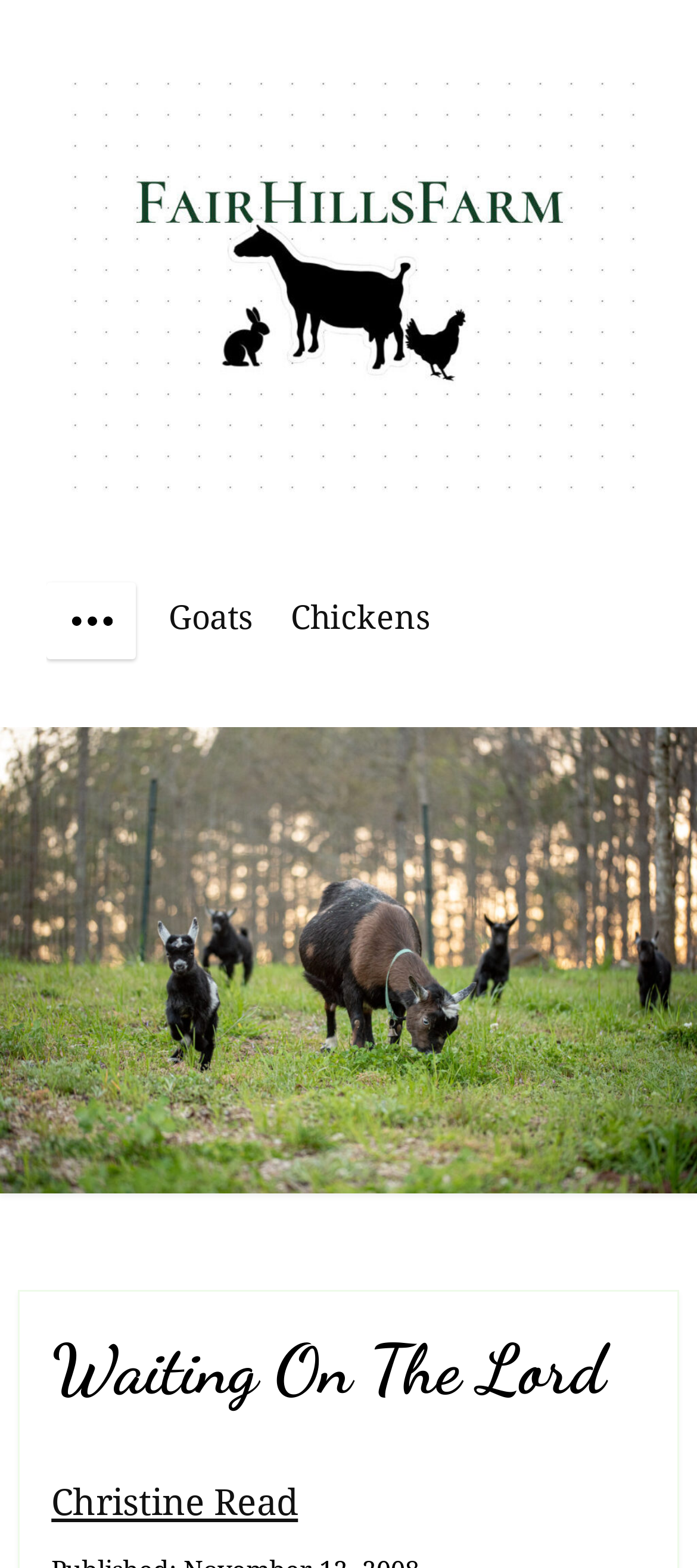Analyze the image and give a detailed response to the question:
What is the name of the farm?

The name of the farm can be found in the top-left corner of the webpage, where it is written as 'Fair Hills Farm' and also has an image with the same name.